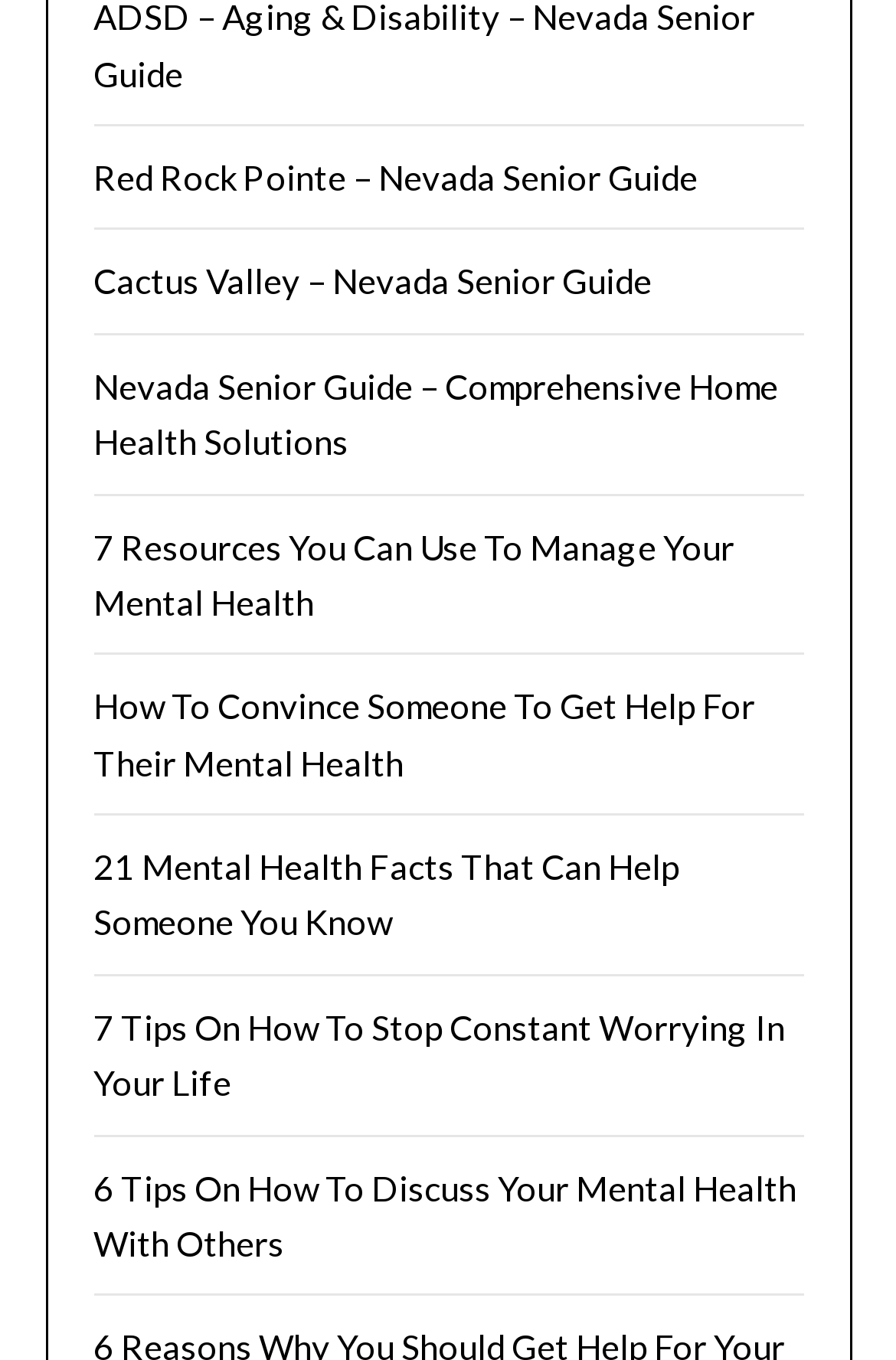Please provide the bounding box coordinates for the element that needs to be clicked to perform the following instruction: "read 7 Resources You Can Use To Manage Your Mental Health". The coordinates should be given as four float numbers between 0 and 1, i.e., [left, top, right, bottom].

[0.104, 0.386, 0.819, 0.458]